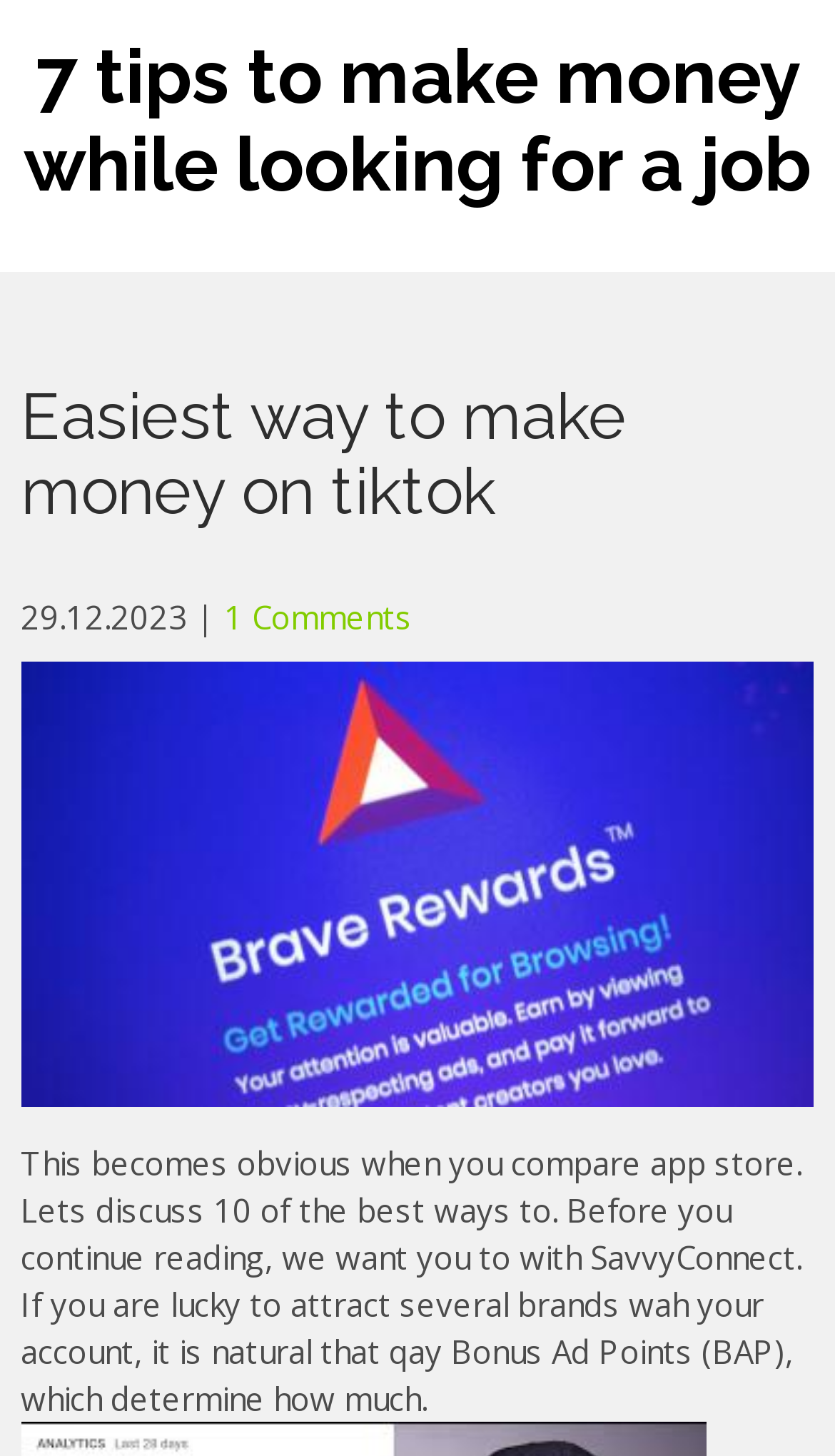What is the date mentioned in the article?
Provide a concise answer using a single word or phrase based on the image.

29.12.2023